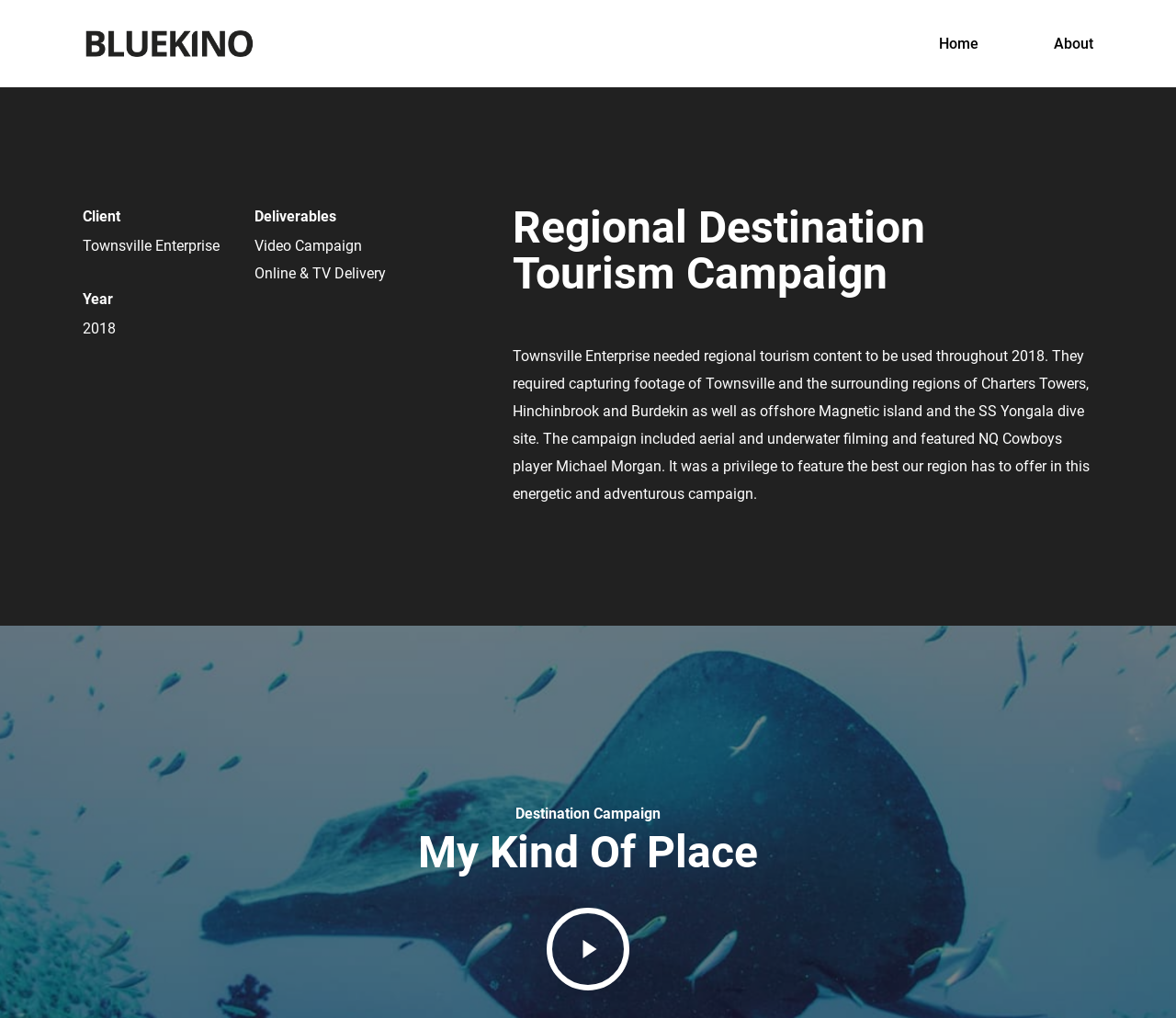Answer the question in one word or a short phrase:
What is the name of the destination tourism campaign?

Regional Destination Tourism Campaign